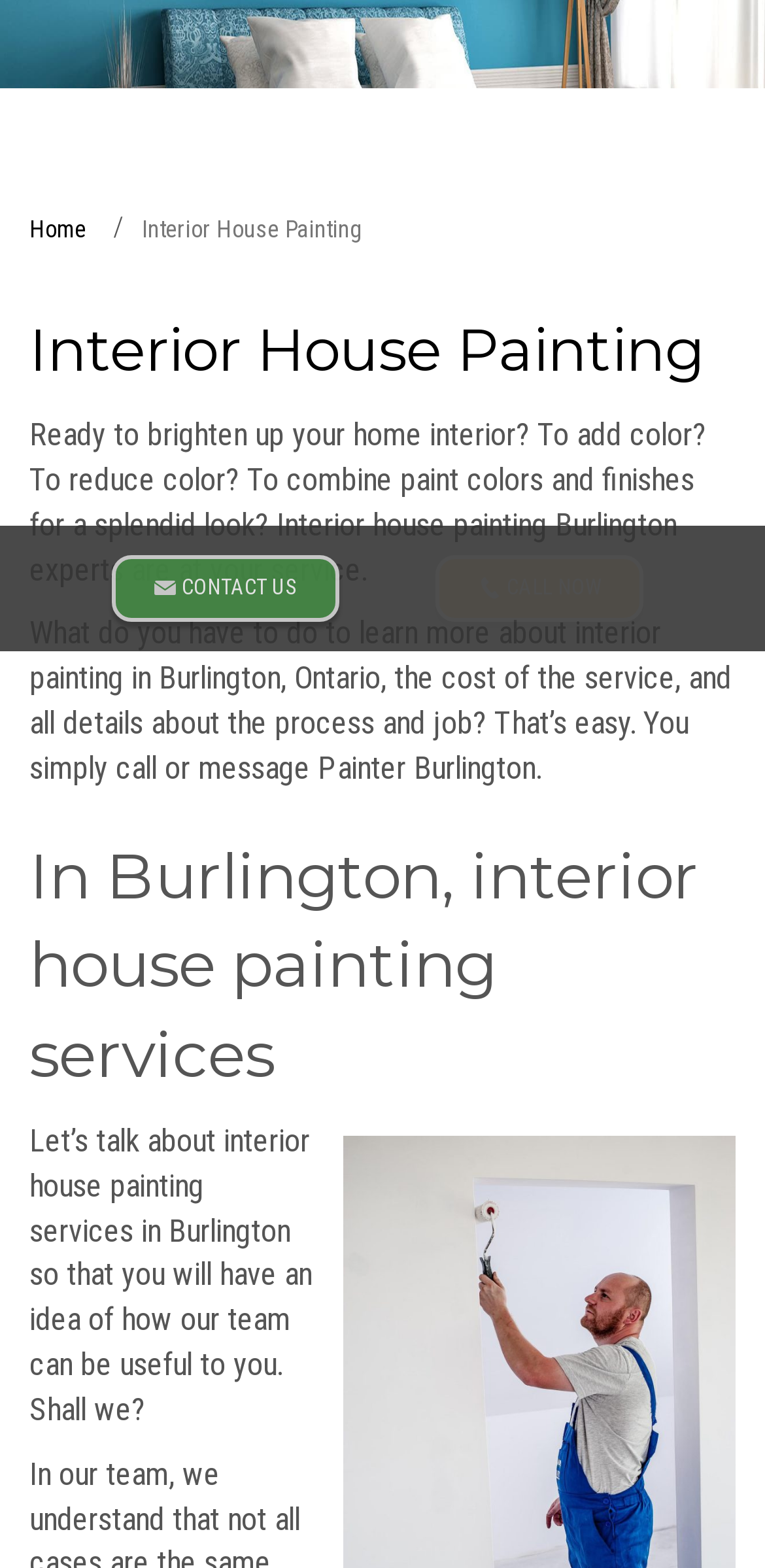Given the element description Home, identify the bounding box coordinates for the UI element on the webpage screenshot. The format should be (top-left x, top-left y, bottom-right x, bottom-right y), with values between 0 and 1.

[0.038, 0.275, 0.113, 0.293]